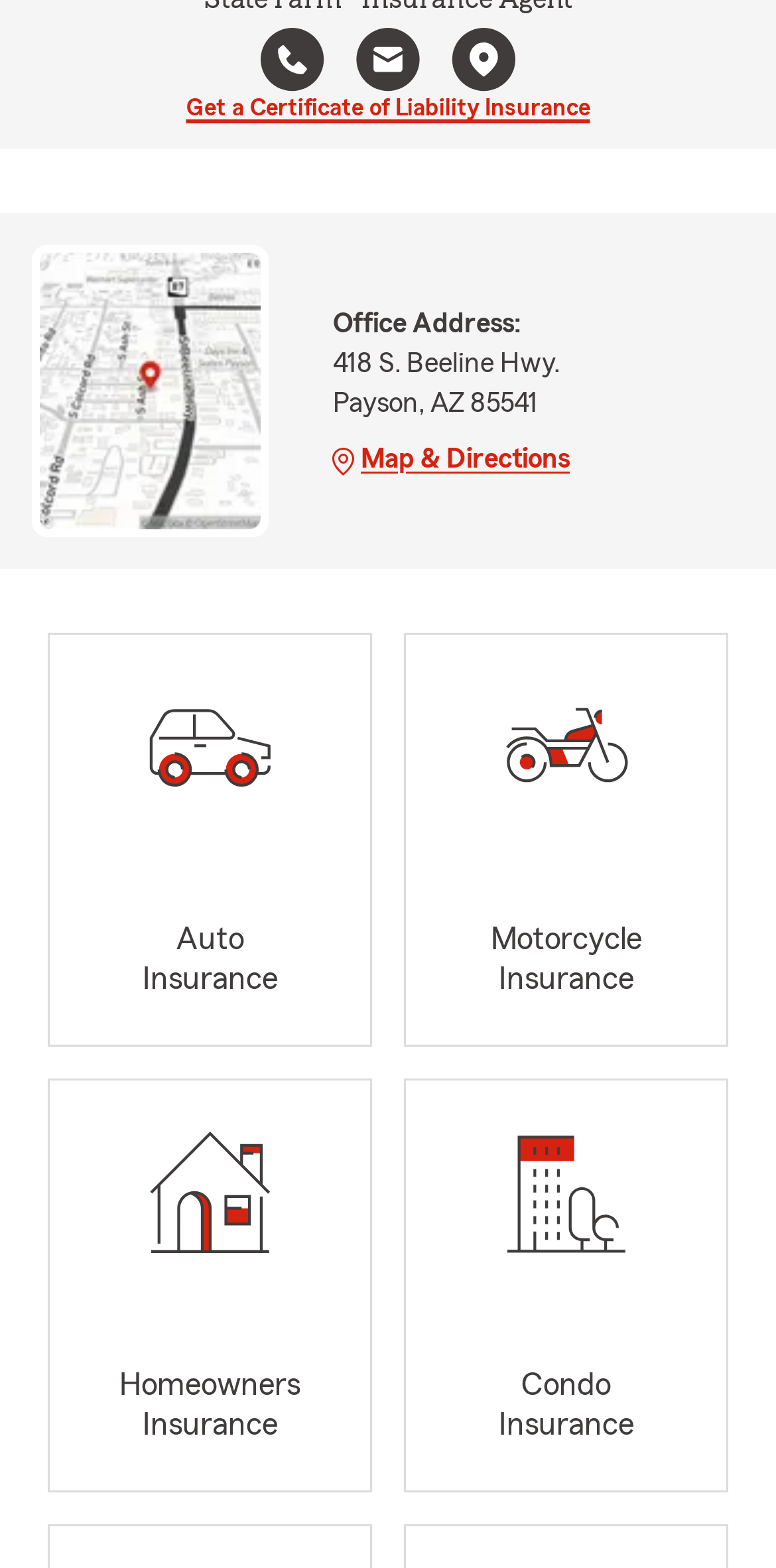How can users navigate to the agent's office location?
Please interpret the details in the image and answer the question thoroughly.

Users can navigate to the agent's office location by clicking on the link 'Navigate to Google map of agent's office location in a new tab', which is located at the top of the webpage.